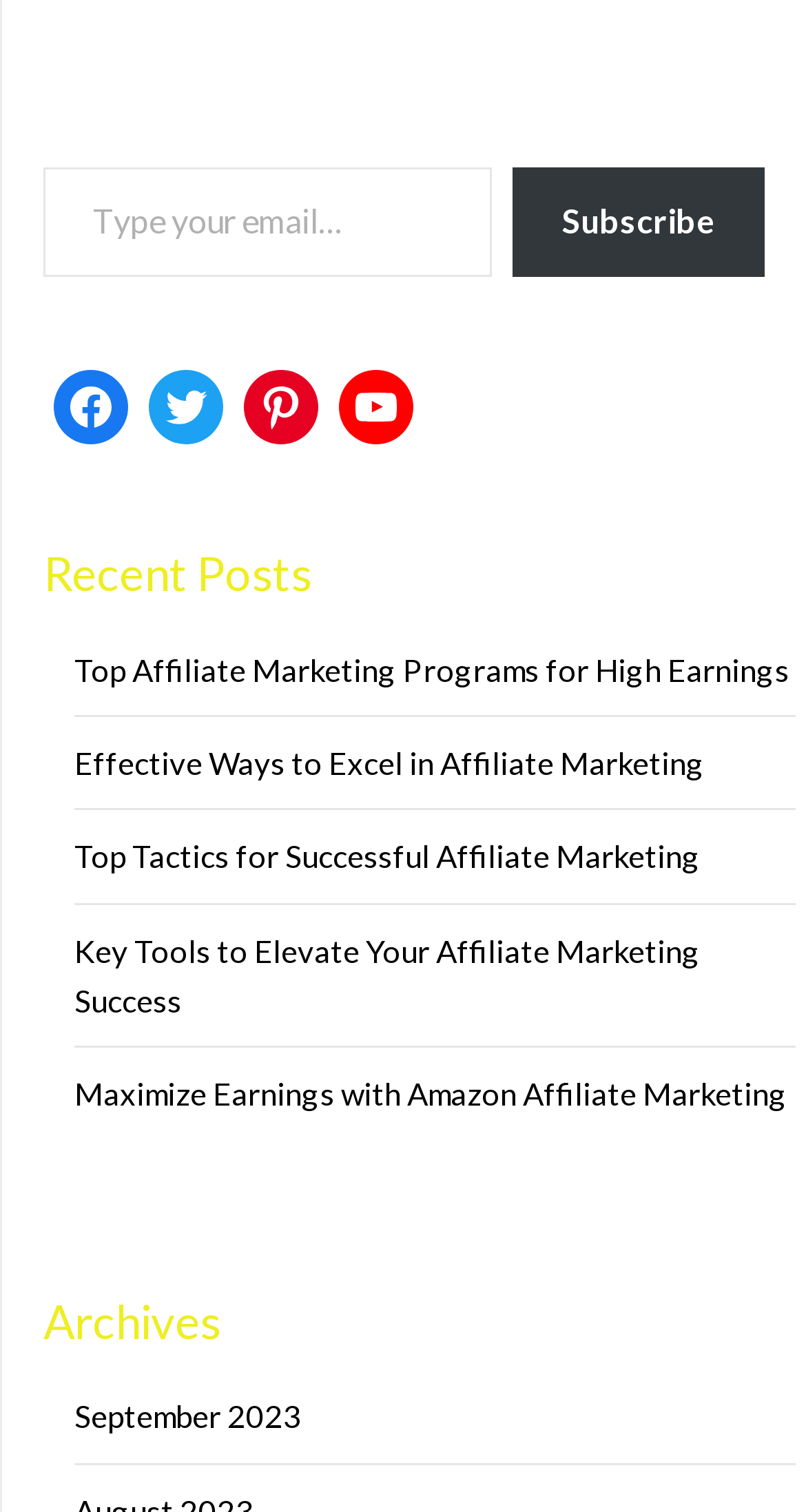Kindly determine the bounding box coordinates for the area that needs to be clicked to execute this instruction: "Read the post about Top Affiliate Marketing Programs for High Earnings".

[0.092, 0.43, 0.979, 0.455]